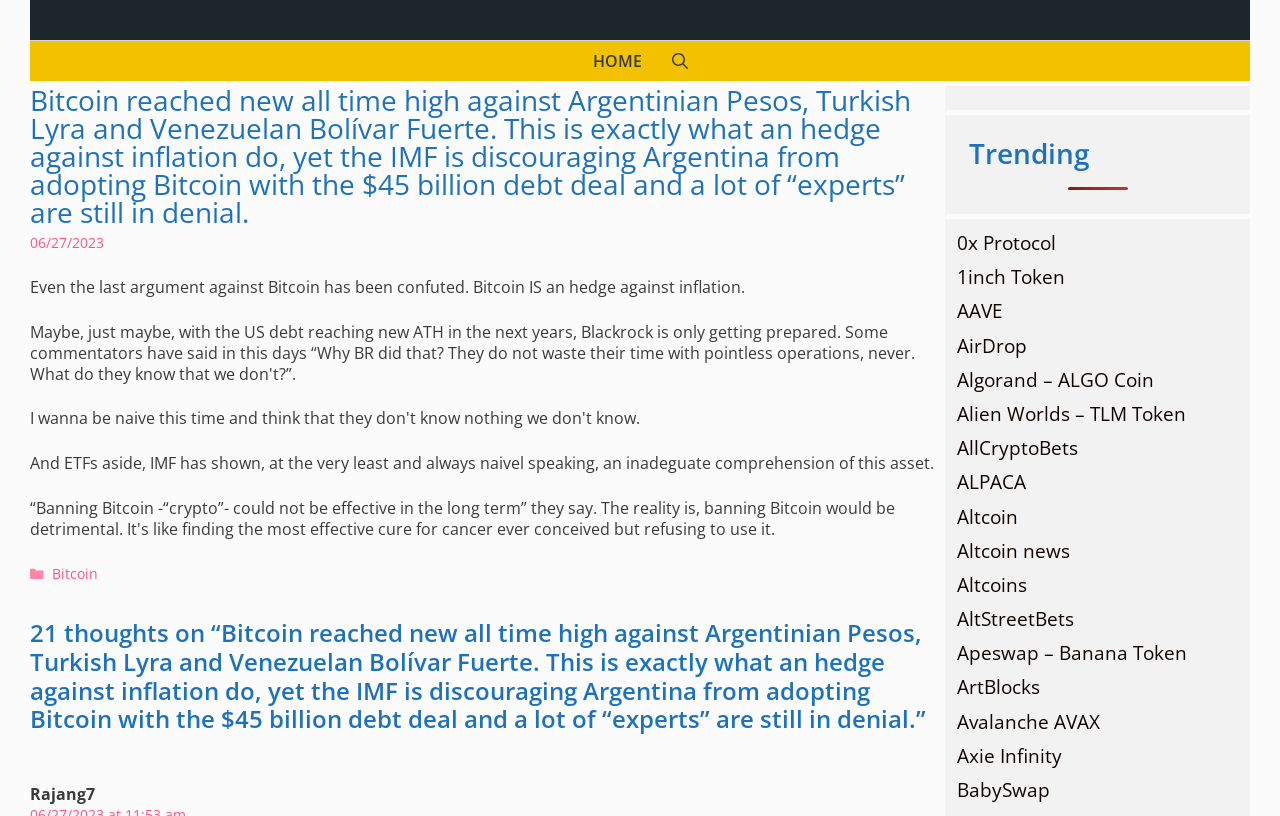Please identify the bounding box coordinates of the region to click in order to complete the task: "Open Search Bar". The coordinates must be four float numbers between 0 and 1, specified as [left, top, right, bottom].

[0.513, 0.05, 0.549, 0.099]